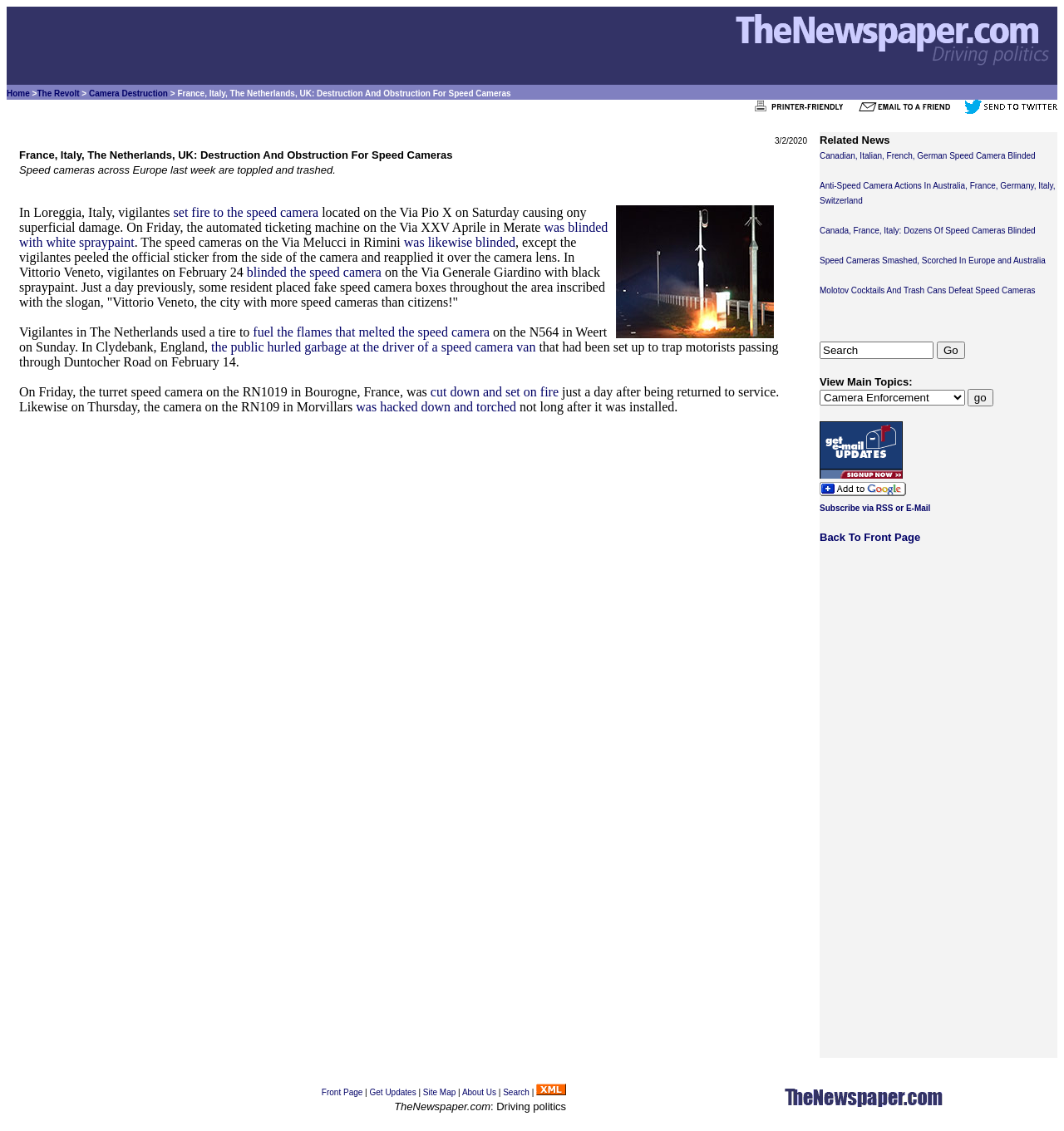Can you show the bounding box coordinates of the region to click on to complete the task described in the instruction: "Click on 'Print It'"?

[0.707, 0.094, 0.804, 0.102]